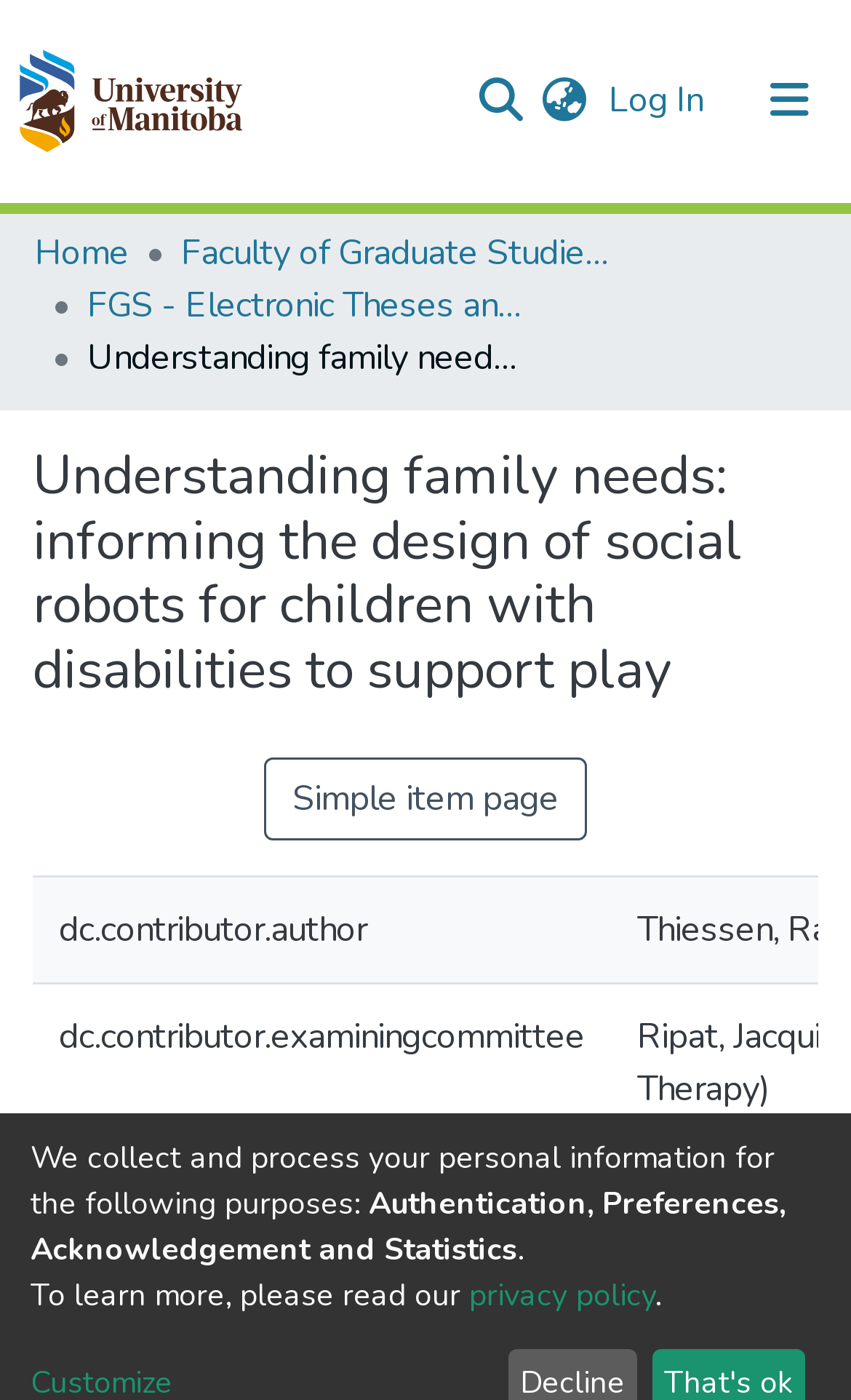Could you determine the bounding box coordinates of the clickable element to complete the instruction: "Go to Communities & Collections"? Provide the coordinates as four float numbers between 0 and 1, i.e., [left, top, right, bottom].

[0.041, 0.145, 0.513, 0.207]